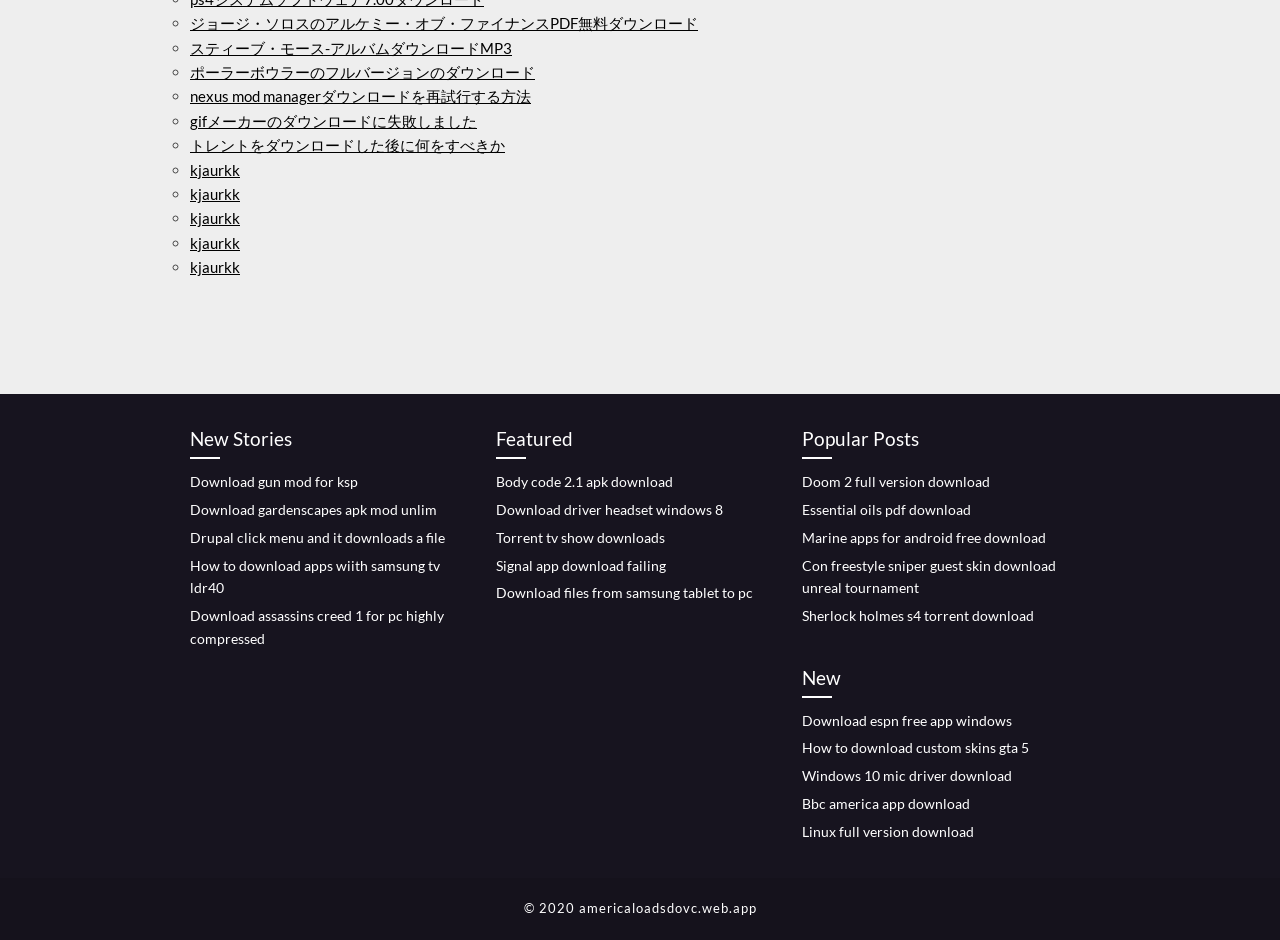Please locate the UI element described by "Doom 2 full version download" and provide its bounding box coordinates.

[0.627, 0.503, 0.773, 0.522]